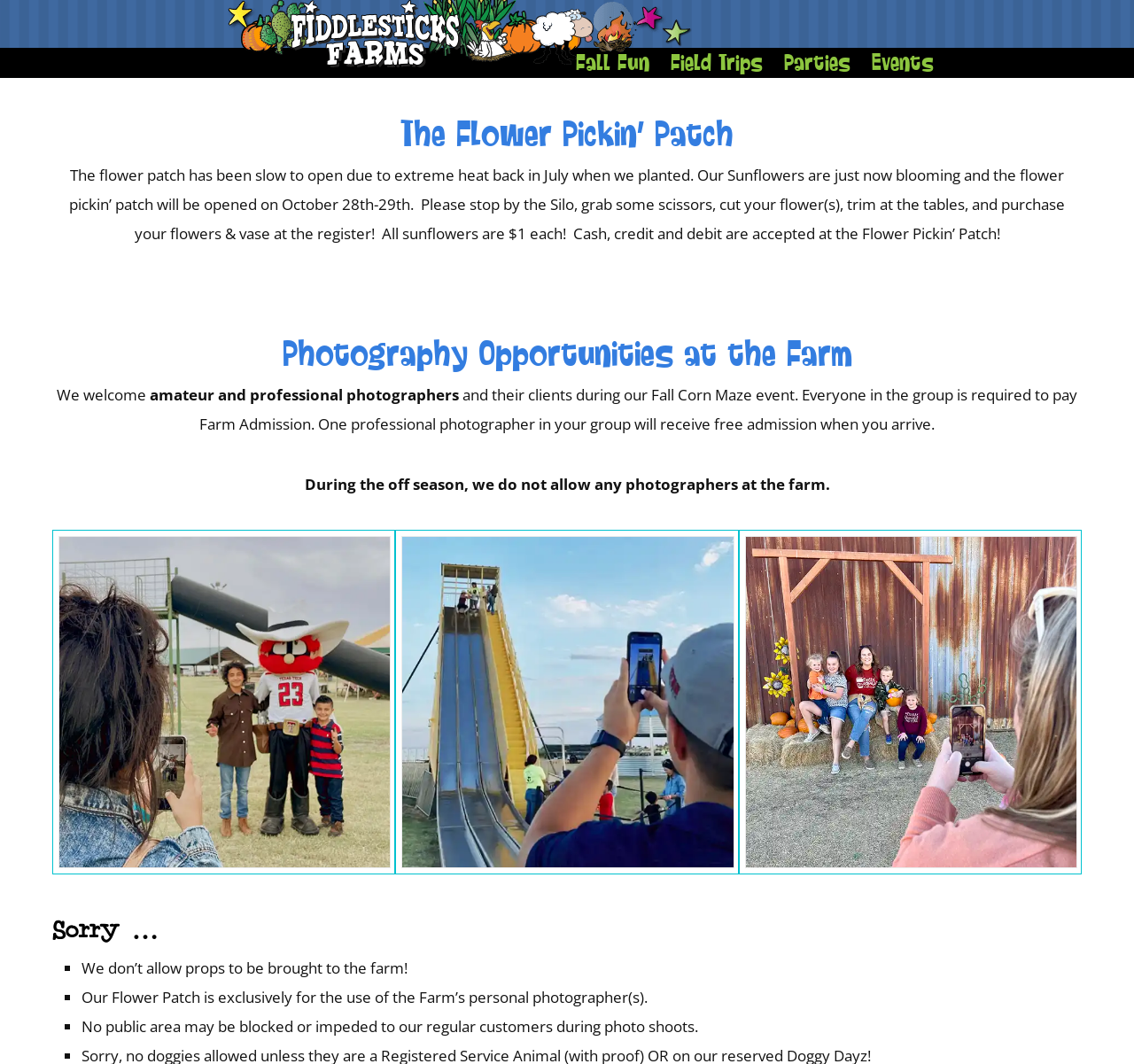What is not allowed to be brought to the farm?
Please analyze the image and answer the question with as much detail as possible.

The information about what is not allowed to be brought to the farm can be found in the 'Sorry …' section, which lists 'We don’t allow props to be brought to the farm!' as one of the rules.